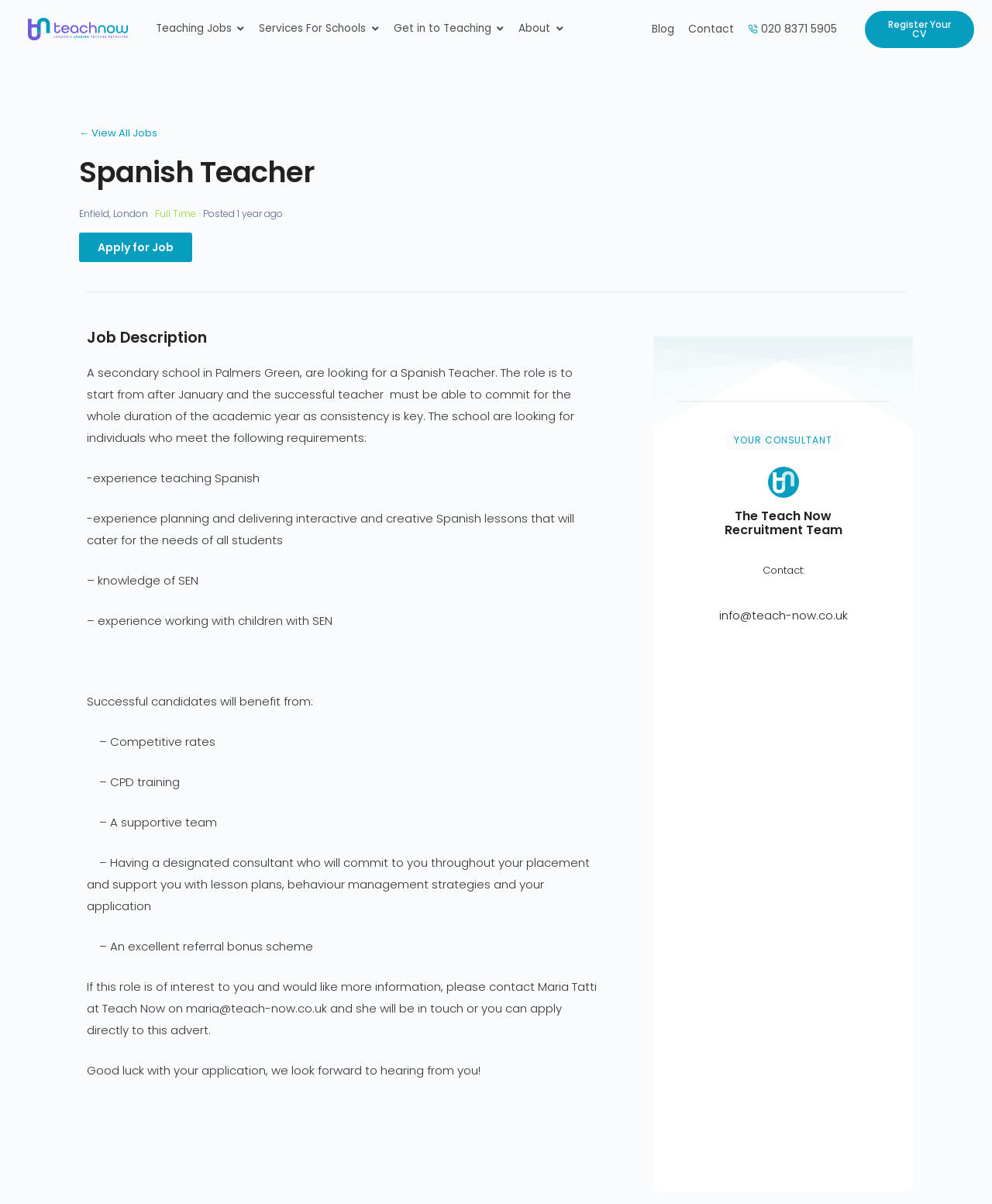Deliver a detailed narrative of the webpage's visual and textual elements.

This webpage is a job posting for a Spanish Teacher position at a secondary school in Palmers Green. At the top left corner, there is a link to the "Teach Now Home Page" accompanied by a small image. Next to it, there is a navigation menu with several options, including "Teaching Jobs", "Services For Schools", "Get in to Teaching", and "About". 

On the right side of the top navigation menu, there is another navigation menu with options like "Blog", "Contact", and a phone number. Below these menus, there is a link to "Register Your CV" at the top right corner.

The main content of the webpage starts with a heading "Spanish Teacher" followed by a link to "Enfield, London" and a text indicating that the job is full-time. Below this, there is a time stamp showing when the job was posted. 

The "Job Description" section is divided into several paragraphs. The first paragraph describes the job requirements, including the ability to commit to the whole academic year. The following paragraphs list the necessary experience and knowledge, such as teaching Spanish, planning interactive lessons, and knowledge of SEN.

The webpage also lists the benefits of the job, including competitive rates, CPD training, a supportive team, and a referral bonus scheme. There is a call to action to contact Maria Tatti at Teach Now for more information or to apply directly.

At the bottom of the page, there is an image and a section titled "YOUR CONSULTANT" with a heading "The Teach Now Recruitment Team" and a contact email address.